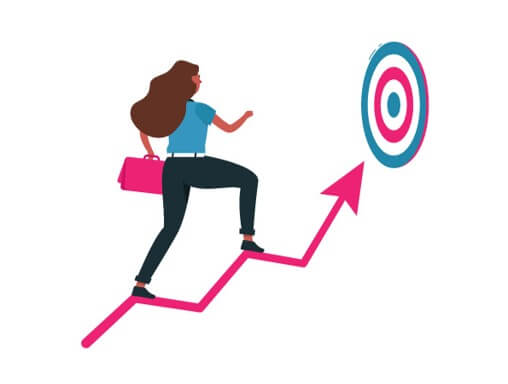What does the staircase symbolize?
Craft a detailed and extensive response to the question.

The staircase in the image forms an upward arrow, which symbolizes progress and success, aligning with the theme of 'Setting Clear Goals' in property hunting.